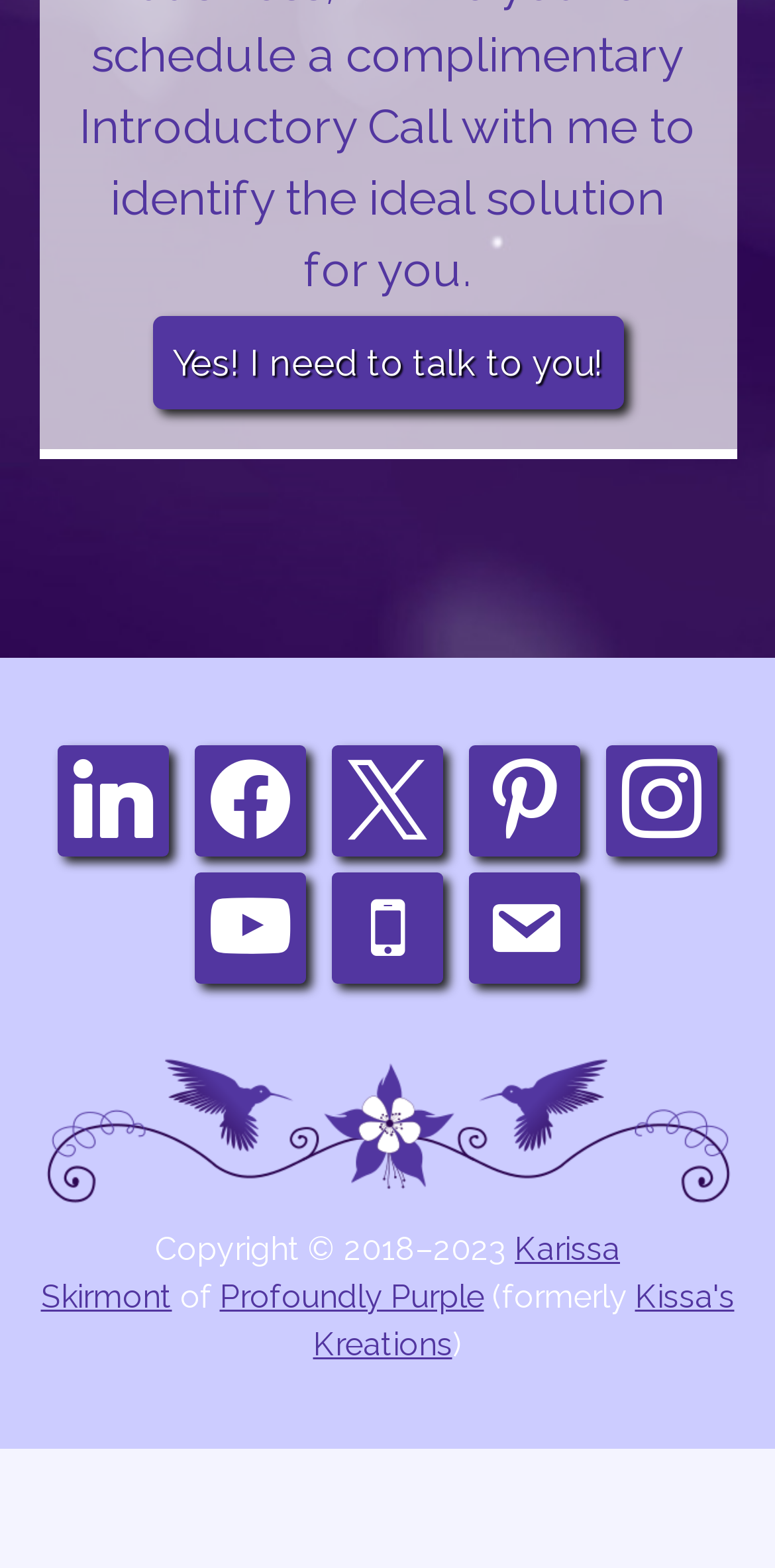Identify the bounding box of the HTML element described as: "mobile".

[0.428, 0.577, 0.572, 0.603]